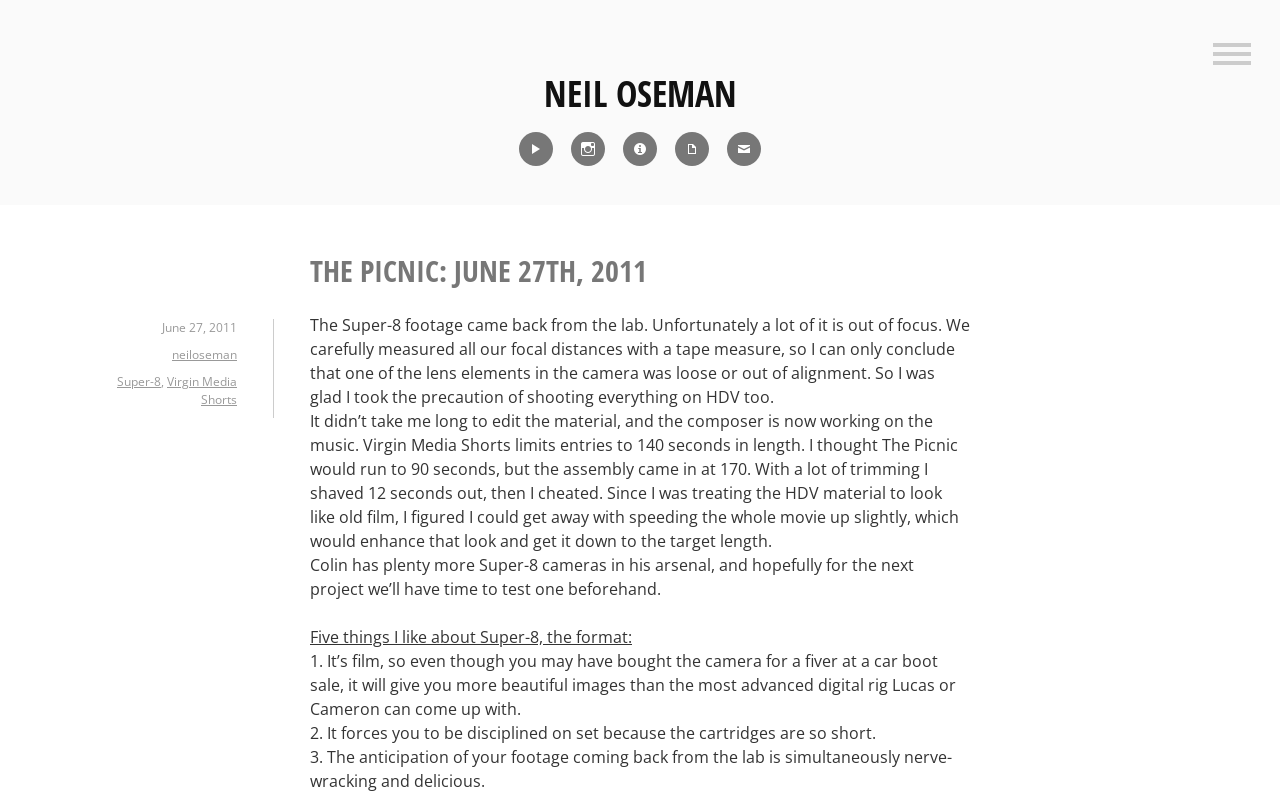Using the provided element description, identify the bounding box coordinates as (top-left x, top-left y, bottom-right x, bottom-right y). Ensure all values are between 0 and 1. Description: June 27, 2011June 21, 2012

[0.127, 0.401, 0.185, 0.423]